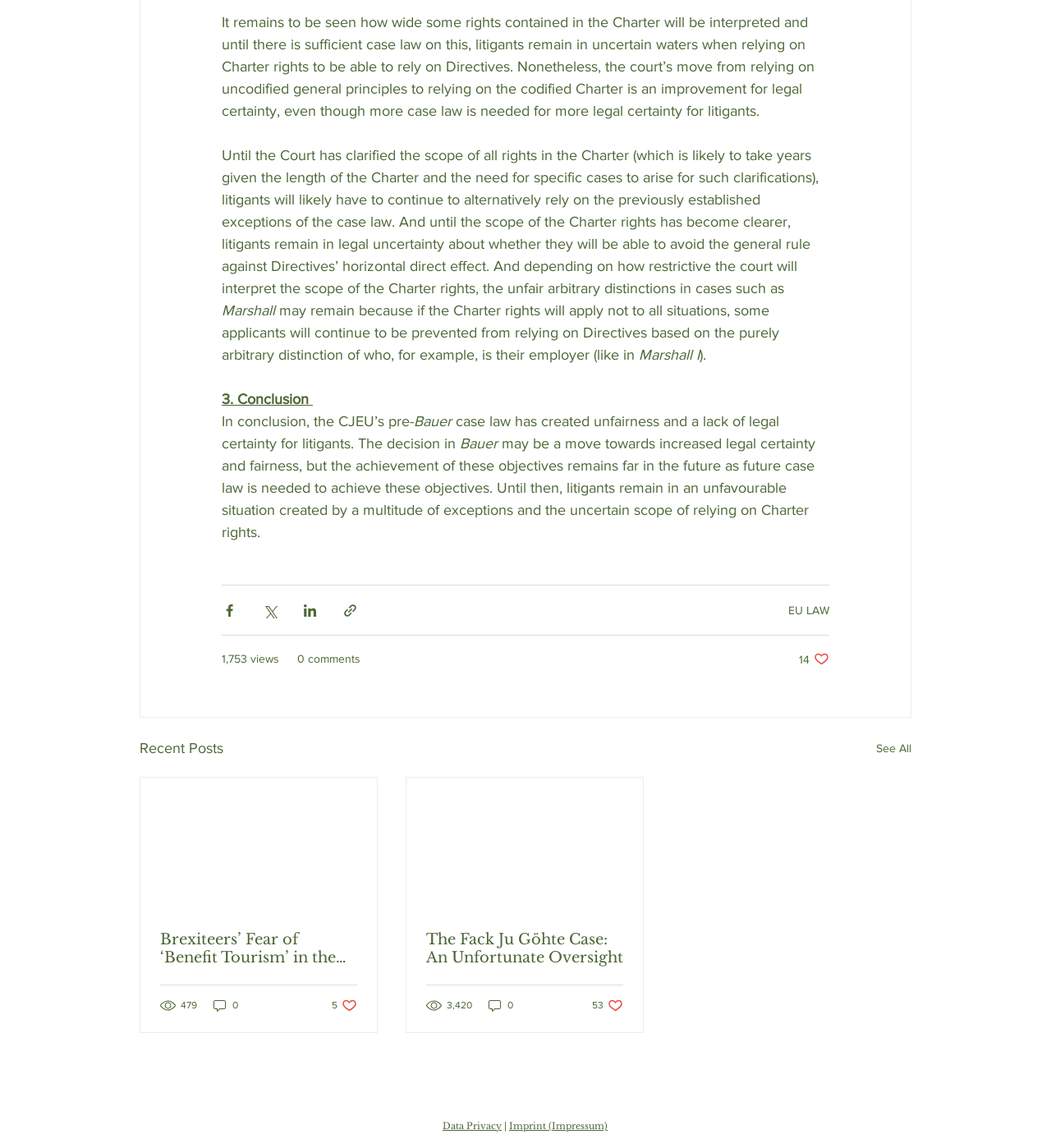From the details in the image, provide a thorough response to the question: What is the topic of the article?

Based on the content of the webpage, it appears to be discussing EU law, specifically the Charter of Fundamental Rights and its impact on legal certainty and fairness.